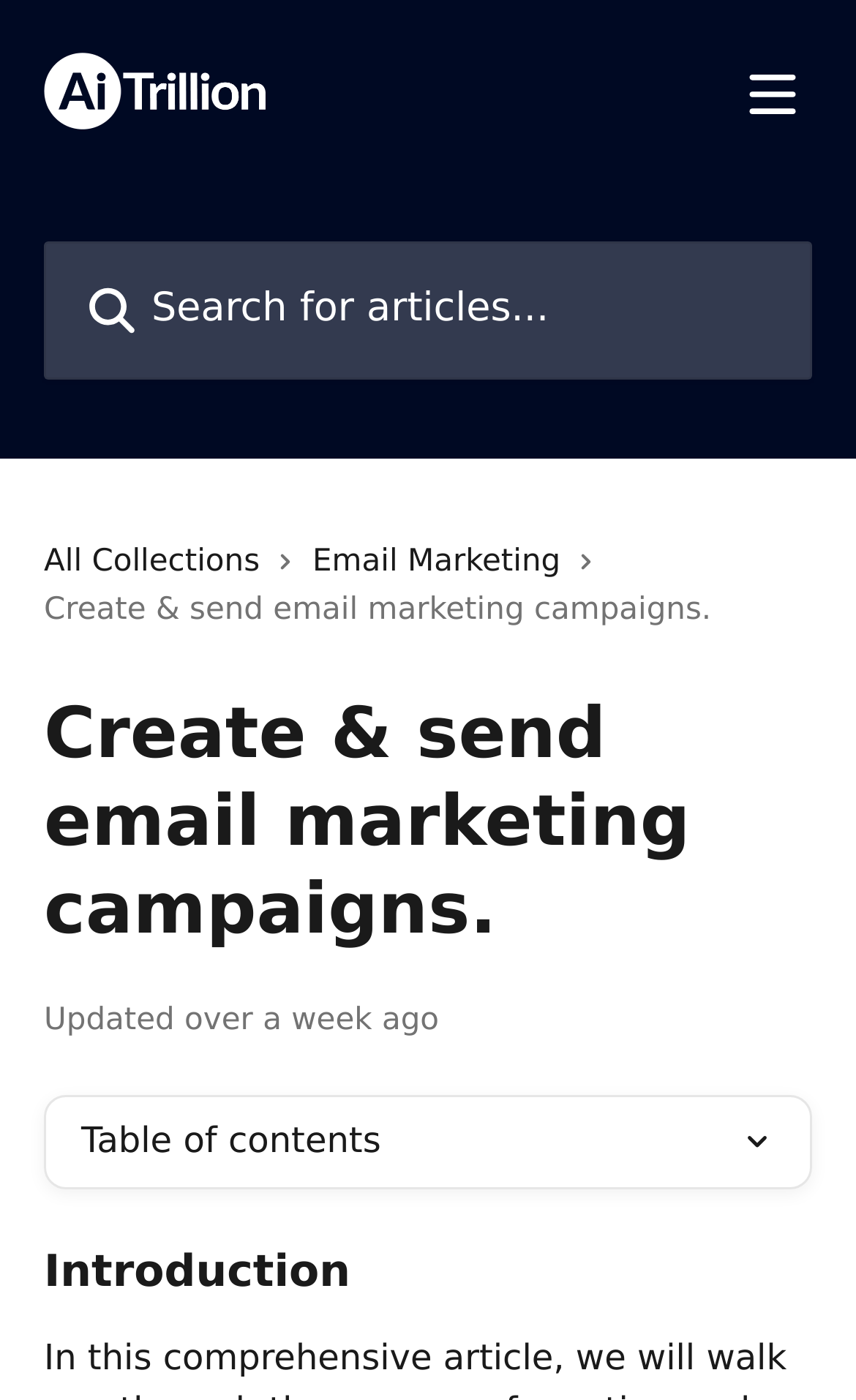How many links are there in the top navigation bar?
Refer to the image and provide a one-word or short phrase answer.

3